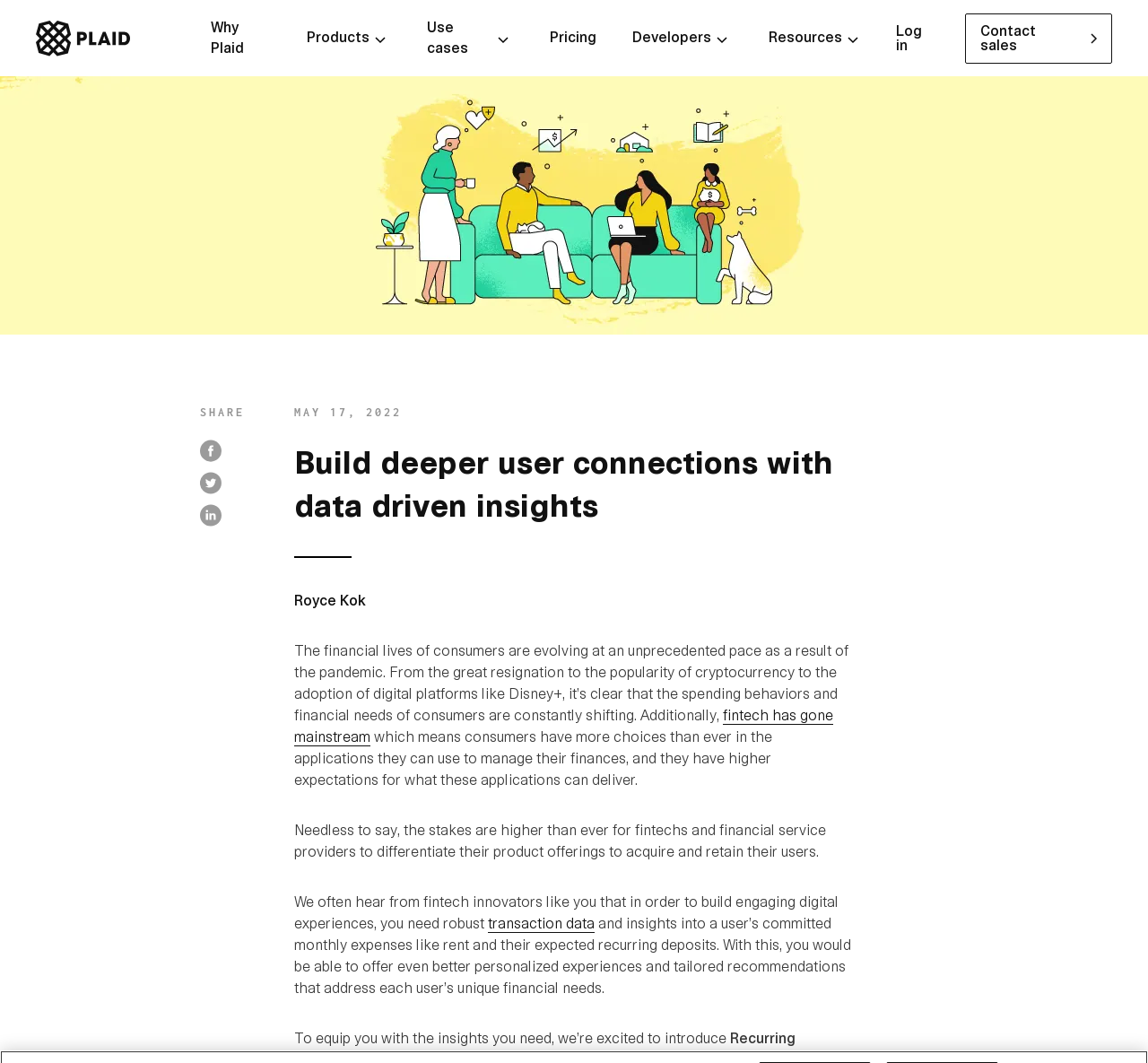Construct a comprehensive caption that outlines the webpage's structure and content.

The webpage is about introducing a new feature called "Recurring Transactions" by Plaid, which provides data-driven insights to help fintech innovators create engaging experiences and drive lifetime value for consumers. 

At the top left corner, there is a link to the Plaid homepage, accompanied by a small image. Next to it, there are several navigation links and buttons, including "Why Plaid", "Products", "Use cases", "Pricing", "Developers", and "Resources". 

Below the navigation menu, there is a large image that spans the entire width of the page, with a title "Build deeper user connections with data driven insights" written in a large font. 

On the right side of the image, there are three social media links with icons. Below the image, there is a date "MAY 17, 2022" and an author name "Royce Kok". 

The main content of the page is a long article that discusses the evolving financial lives of consumers and the need for fintech innovators to differentiate their product offerings. The article highlights the importance of robust transaction data and insights into a user's committed monthly expenses to offer personalized experiences and tailored recommendations. 

Finally, at the bottom right corner, there are two buttons: "Log in" and "Contact sales".